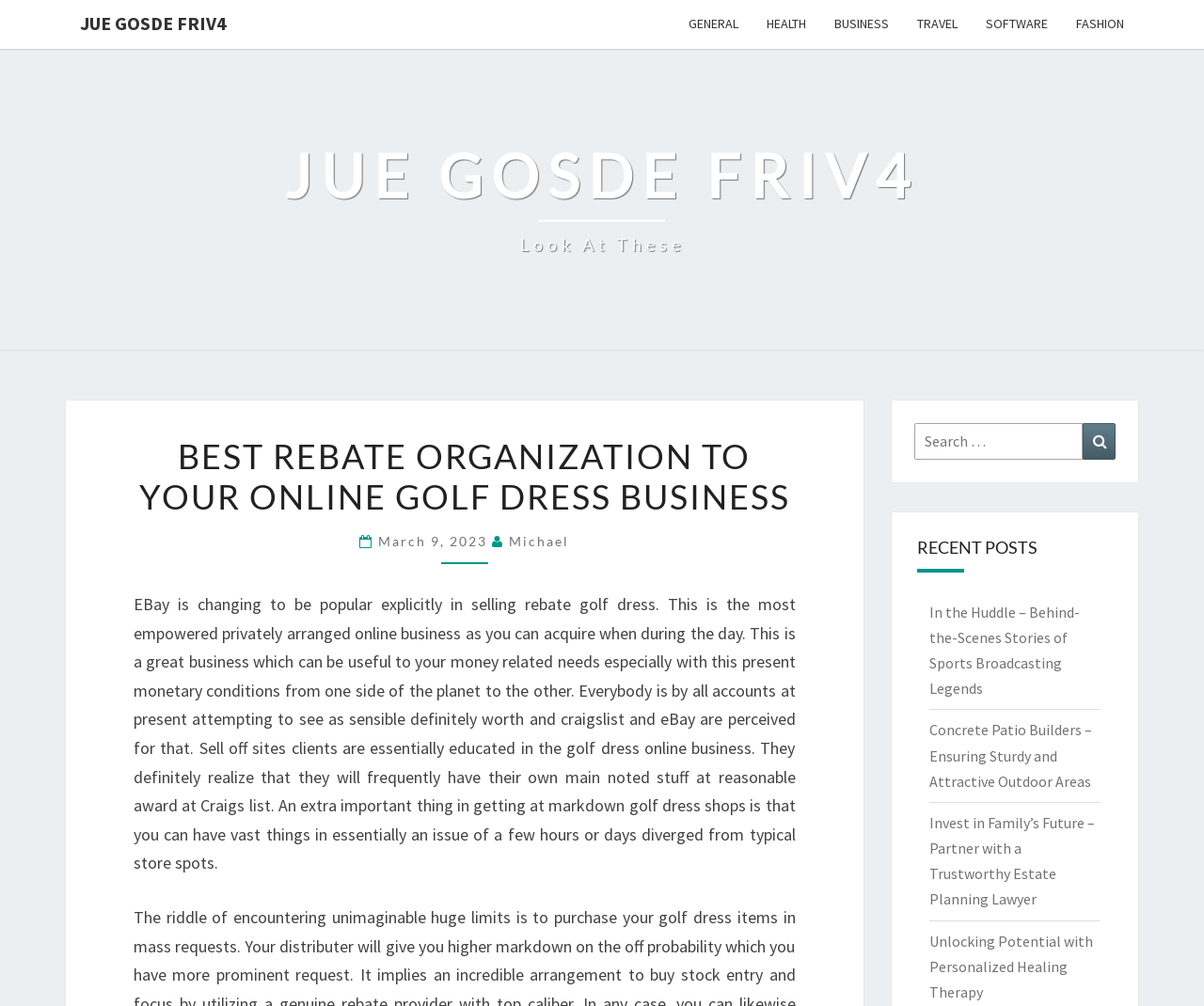Pinpoint the bounding box coordinates of the clickable area needed to execute the instruction: "Click on the link to GENERAL". The coordinates should be specified as four float numbers between 0 and 1, i.e., [left, top, right, bottom].

[0.56, 0.0, 0.625, 0.048]